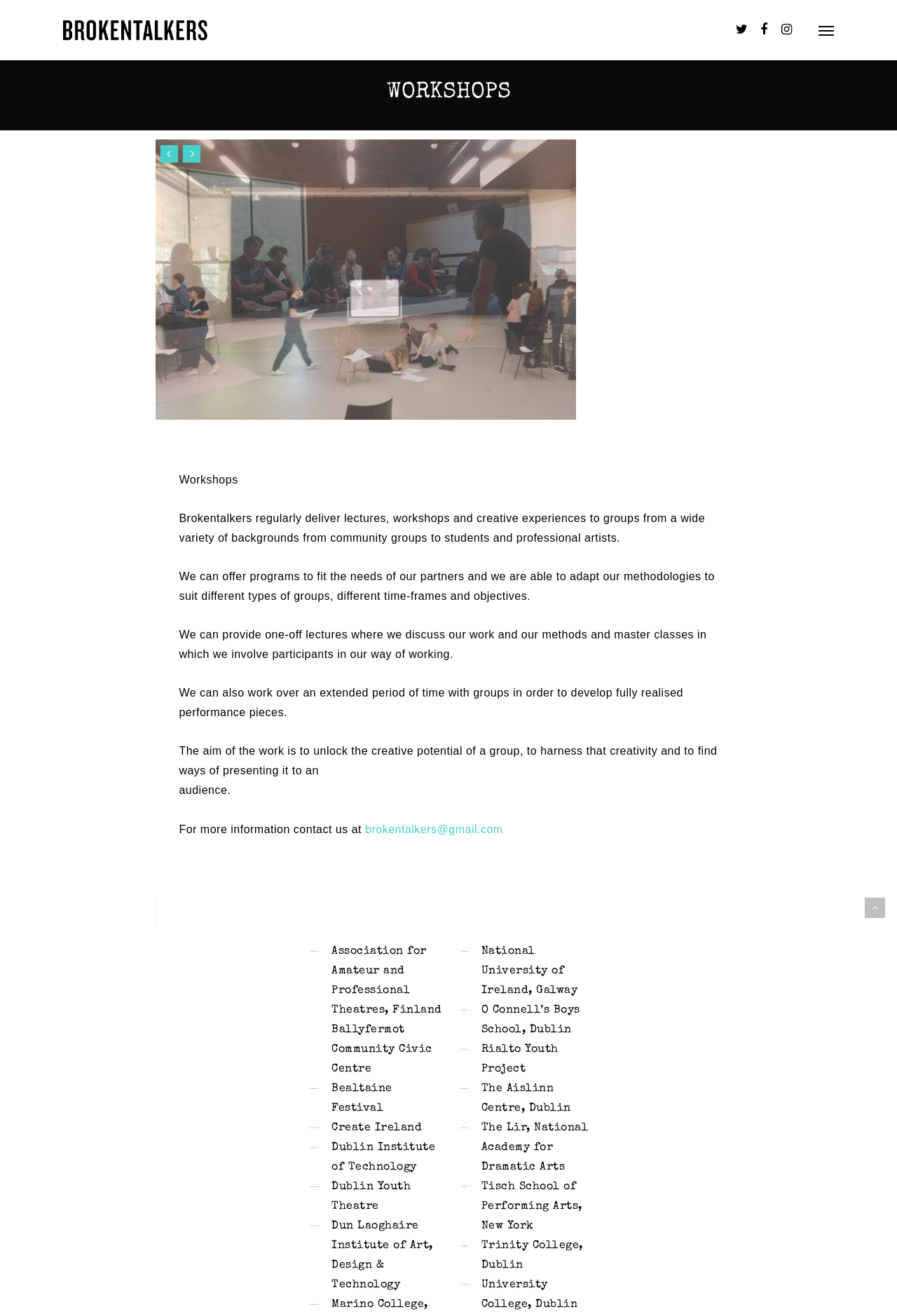Construct a thorough caption encompassing all aspects of the webpage.

The webpage is about Brokentalkers' workshops. At the top left, there is a link to Brokentalkers' homepage, accompanied by an image with the same name. On the top right, there is a navigation menu with three links represented by icons. 

Below the navigation menu, there is a heading "WORKSHOPS" in a large font. Underneath, there are six images arranged horizontally, showcasing different workshop settings.

To the right of the images, there is a block of text describing the workshops offered by Brokentalkers. The text explains that they deliver lectures, workshops, and creative experiences to groups from various backgrounds, and can adapt their methodologies to suit different types of groups, time-frames, and objectives.

Further down, there is a section listing the organizations Brokentalkers has worked with. The list includes 15 organizations, such as the Association for Amateur and Professional Theatres in Finland, Dublin Institute of Technology, and Trinity College, Dublin.

At the bottom of the page, there is a call to action, encouraging visitors to contact Brokentalkers for more information, with a link to their email address.